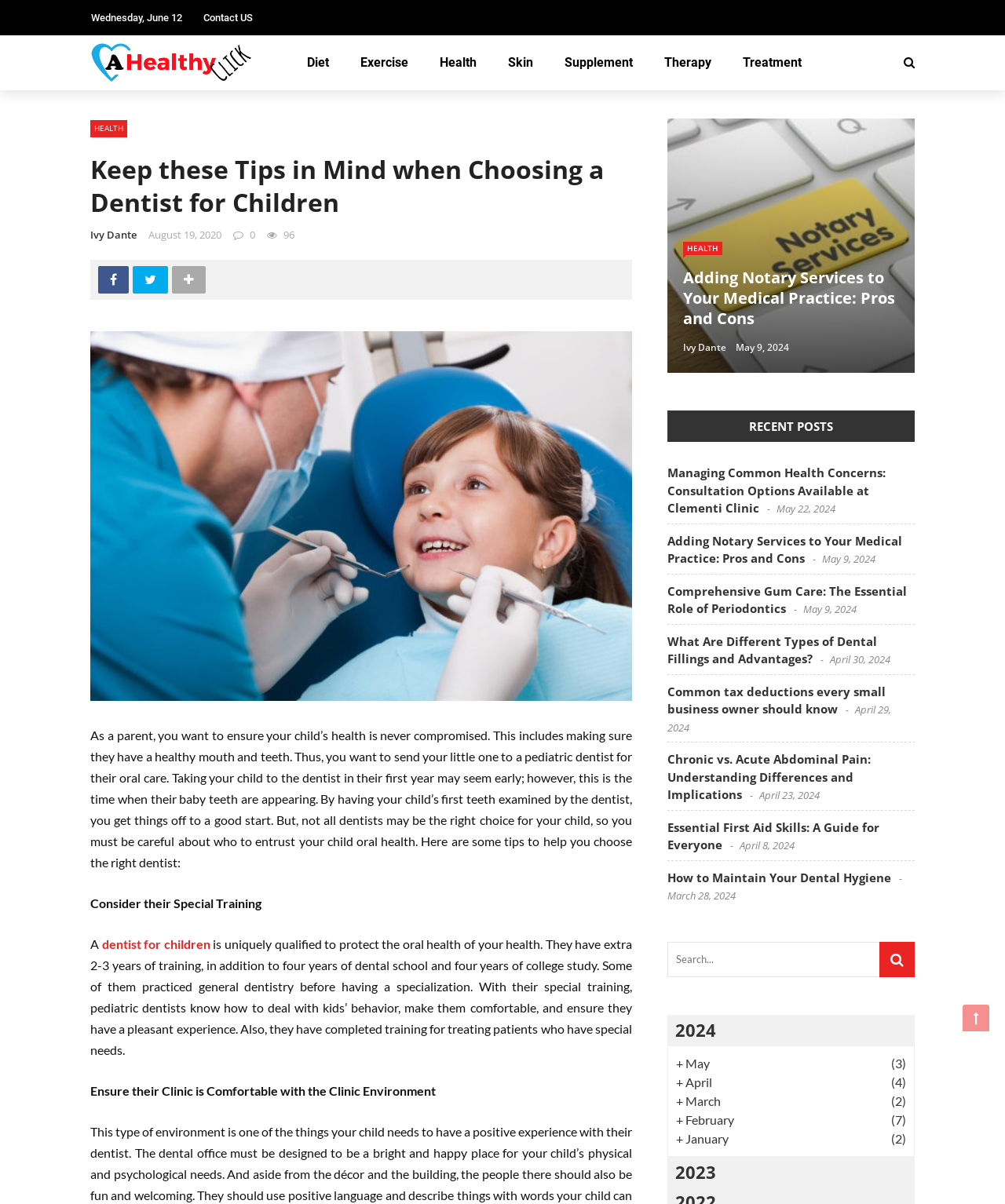What is the special training of a pediatric dentist?
Using the information from the image, give a concise answer in one word or a short phrase.

2-3 years of training